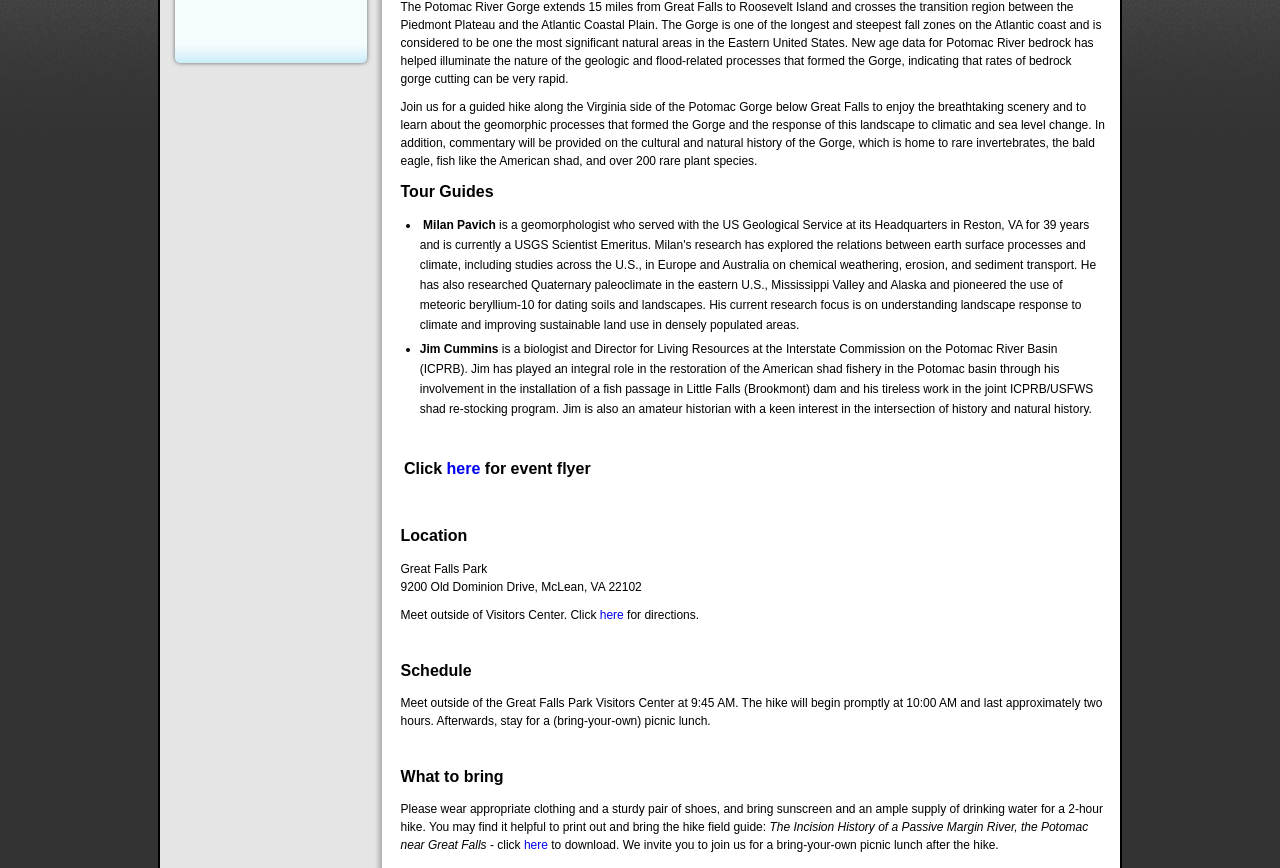Please specify the bounding box coordinates in the format (top-left x, top-left y, bottom-right x, bottom-right y), with values ranging from 0 to 1. Identify the bounding box for the UI component described as follows: here

[0.349, 0.53, 0.375, 0.549]